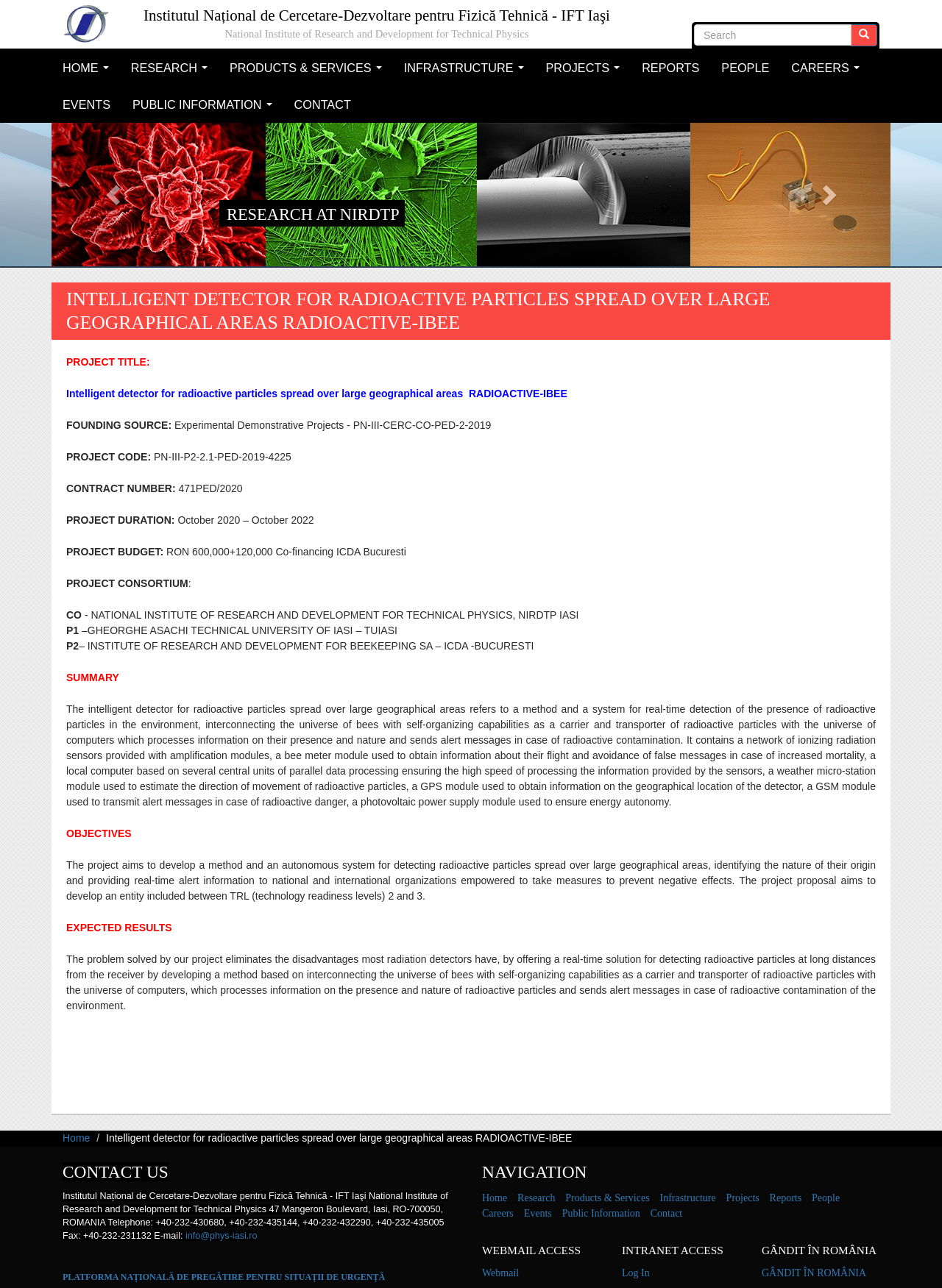Describe all the key features of the webpage in detail.

The webpage is about the "Intelligent detector for radioactive particles spread over large geographical areas RADIOACTIVE-IBEE" project, which is a research project developed by the National Institute of Research and Development for Technical Physics. 

At the top of the page, there is a navigation menu with links to the main sections of the website, including "Home", "Research", "Products & Services", "Infrastructure", "Projects", "Reports", "People", "Careers", "Events", "Public Information", and "Contact". 

Below the navigation menu, there is a heading that displays the project title, followed by a section that provides detailed information about the project, including the project title, founding source, project code, contract number, project duration, project budget, and project consortium. 

The project description is divided into several sections, including "Summary", "Objectives", and "Expected Results". The summary section provides an overview of the project, which aims to develop a method and an autonomous system for detecting radioactive particles spread over large geographical areas. The objectives section outlines the project's goals, including developing a real-time solution for detecting radioactive particles. The expected results section describes the benefits of the project, including eliminating the disadvantages of traditional radiation detectors.

At the bottom of the page, there are additional links to "CONTACT US", "WEBMAIL ACCESS", "INTRANET ACCESS", and "GÂNDIT ÎN ROMÂNIA". The "CONTACT US" section provides the institute's contact information, including address, telephone numbers, fax, and email.